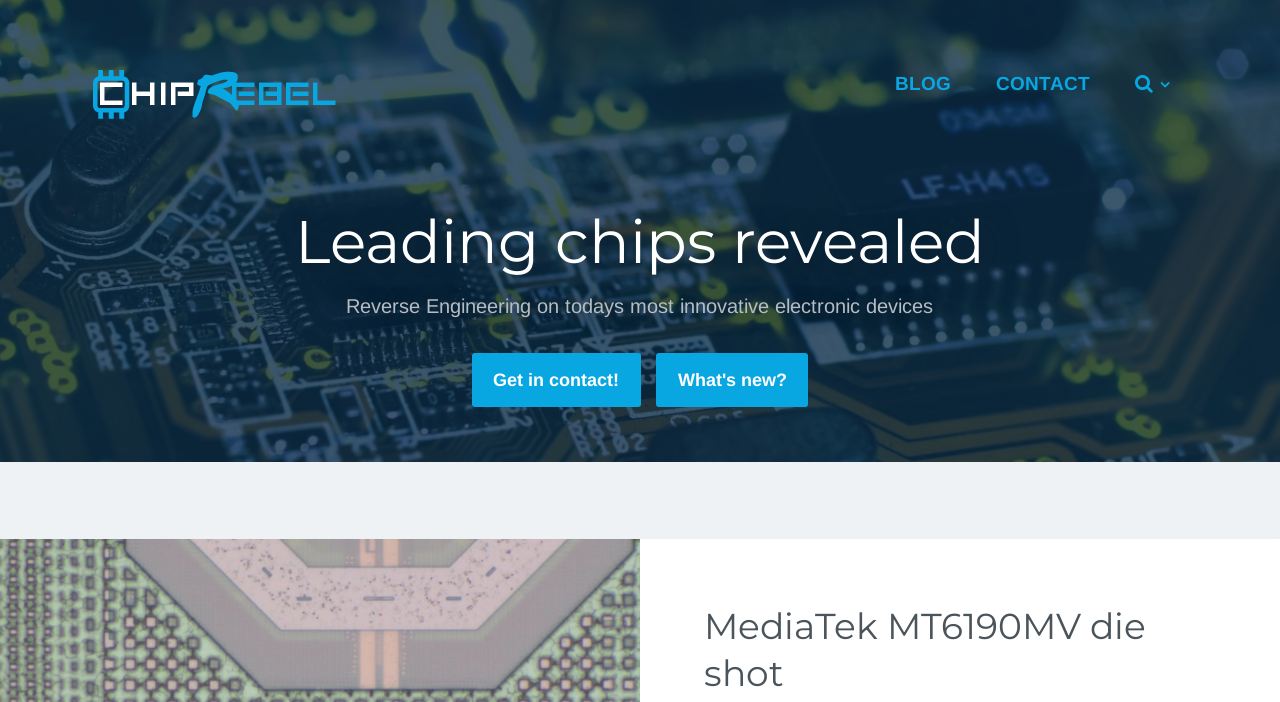Please answer the following question using a single word or phrase: What is the topic of the first image?

Leading chips revealed